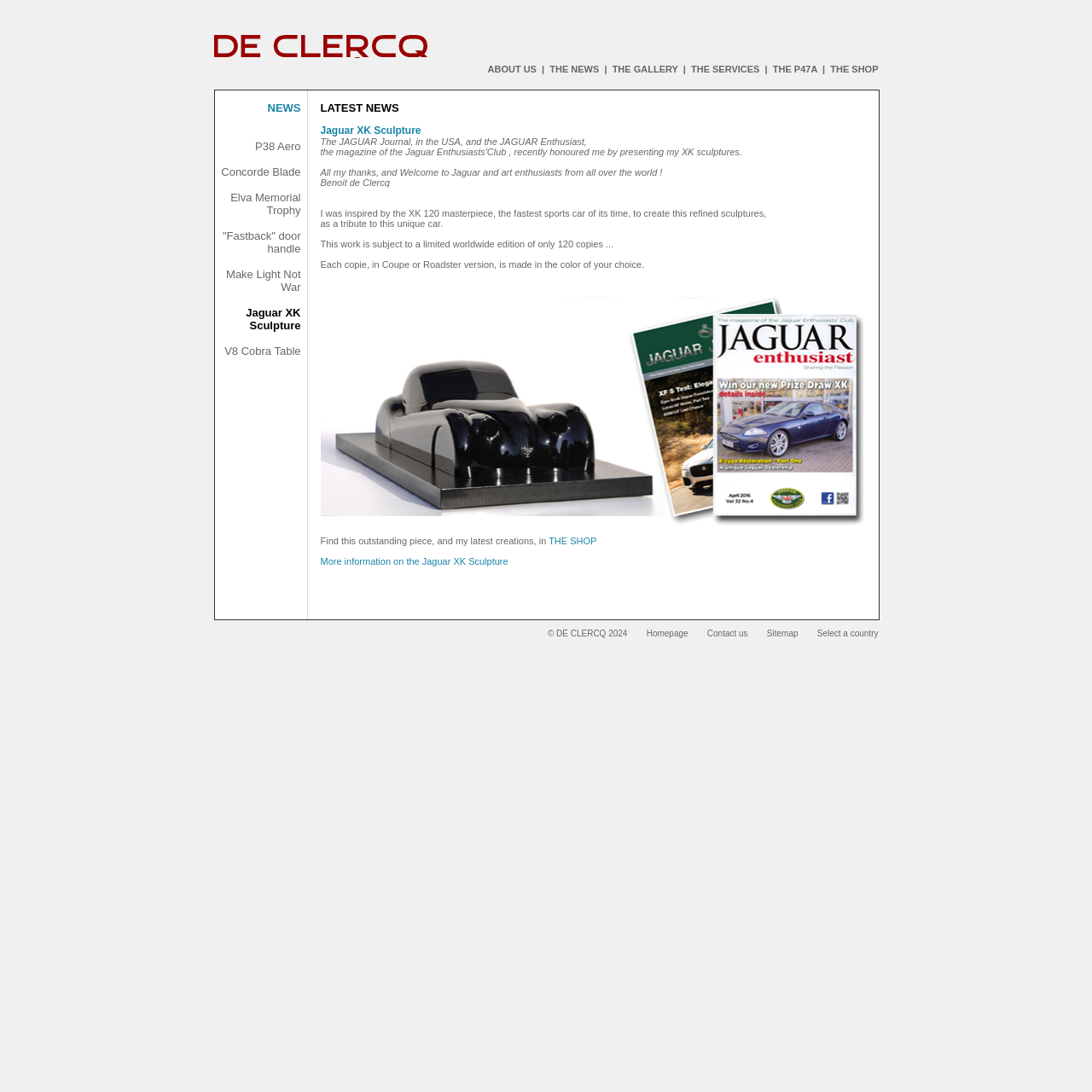What is the copyright year of the webpage?
Answer the question with a single word or phrase, referring to the image.

2024